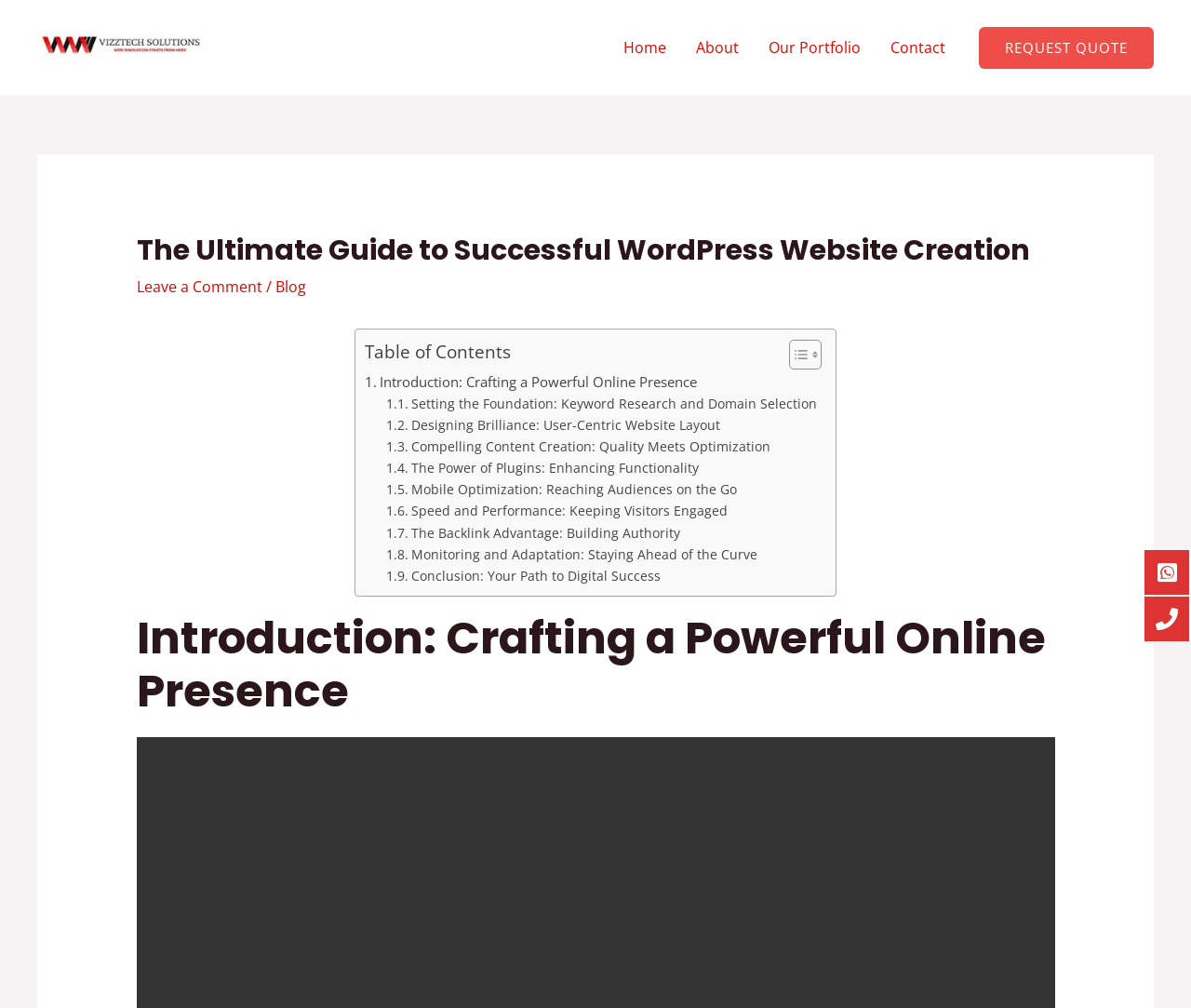Locate the bounding box coordinates of the element you need to click to accomplish the task described by this instruction: "read the blog".

[0.231, 0.275, 0.257, 0.295]